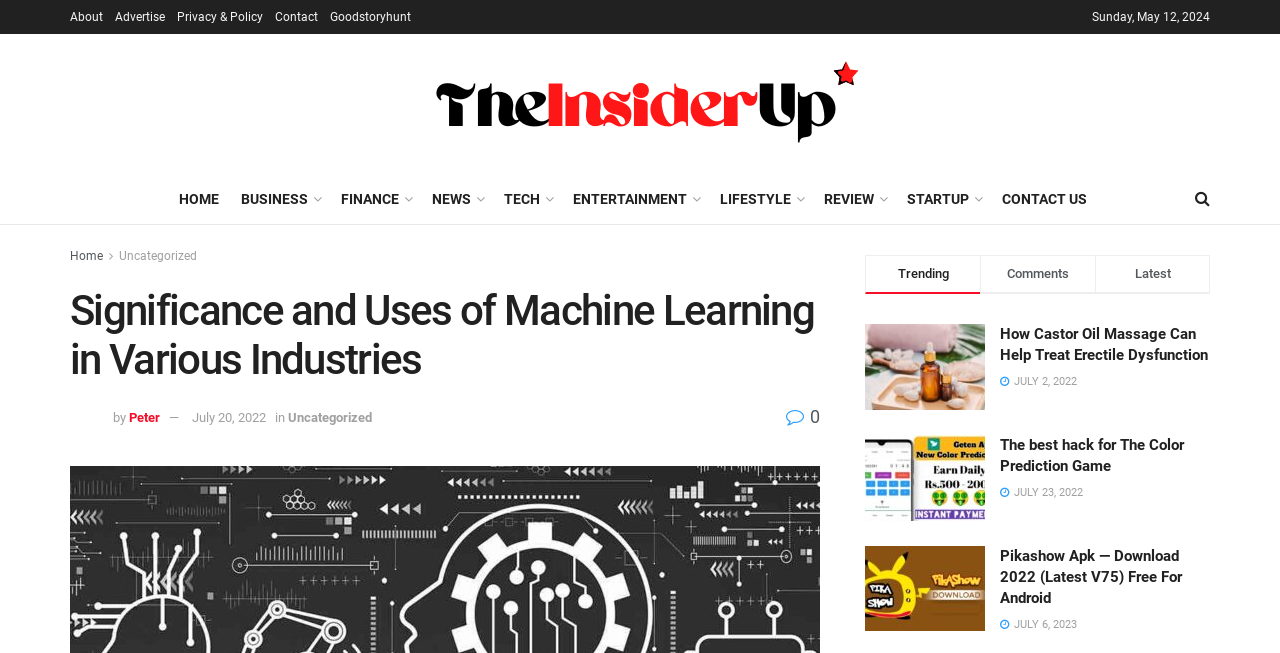Please identify the bounding box coordinates of the element's region that needs to be clicked to fulfill the following instruction: "Browse the 'TECH' category". The bounding box coordinates should consist of four float numbers between 0 and 1, i.e., [left, top, right, bottom].

[0.393, 0.283, 0.43, 0.326]